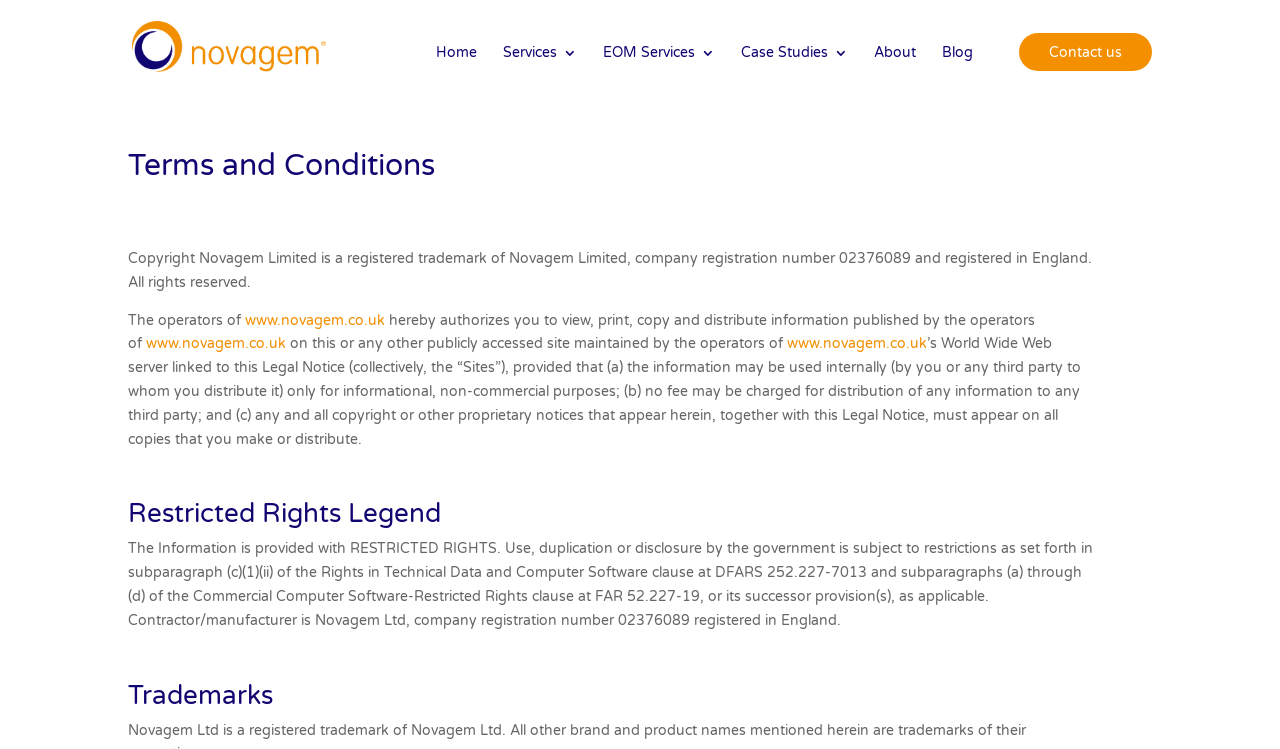Determine the bounding box for the UI element described here: "Contact us".

[0.796, 0.044, 0.9, 0.095]